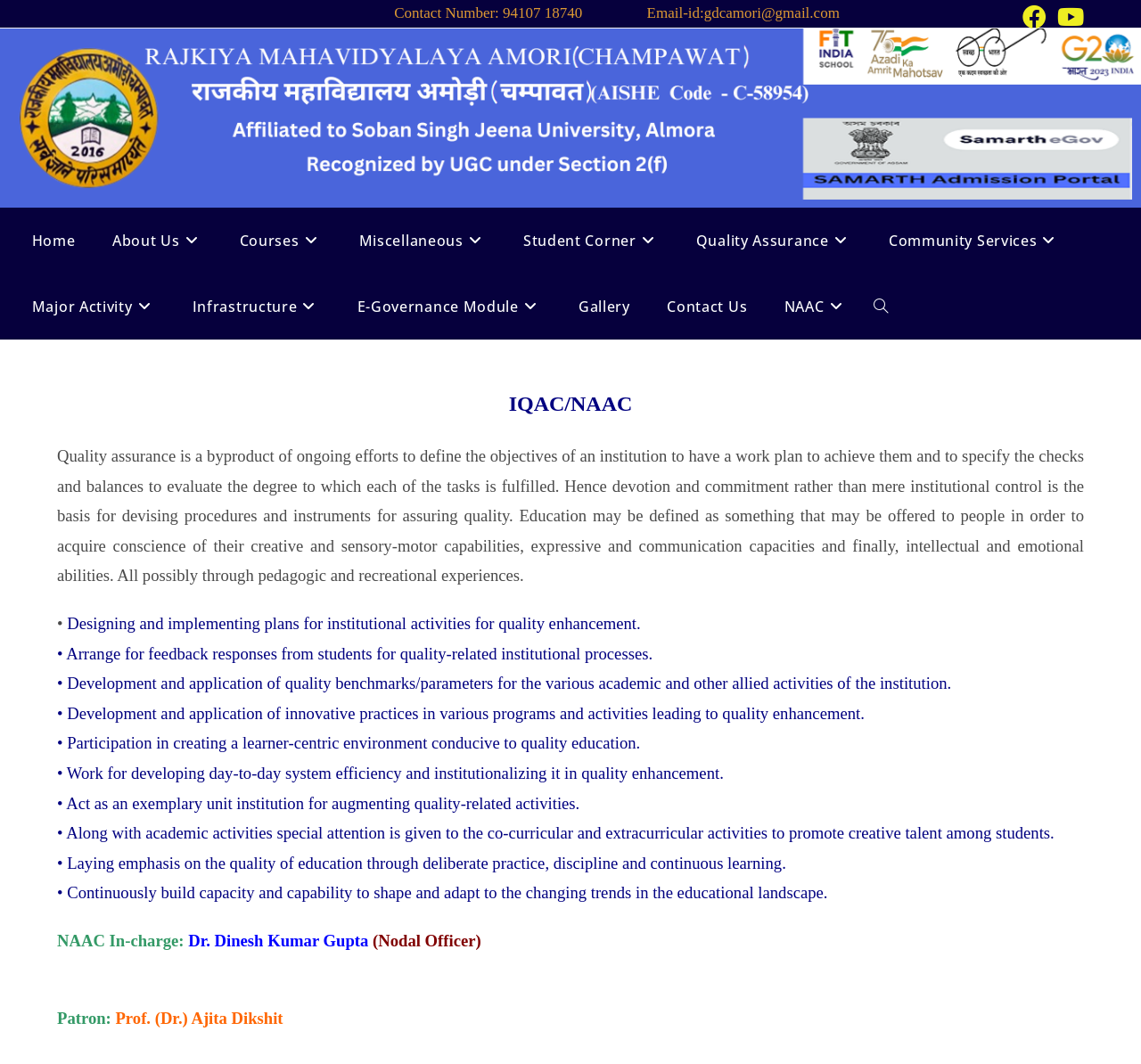Can you specify the bounding box coordinates of the area that needs to be clicked to fulfill the following instruction: "Contact the college through email"?

[0.05, 0.004, 0.736, 0.02]